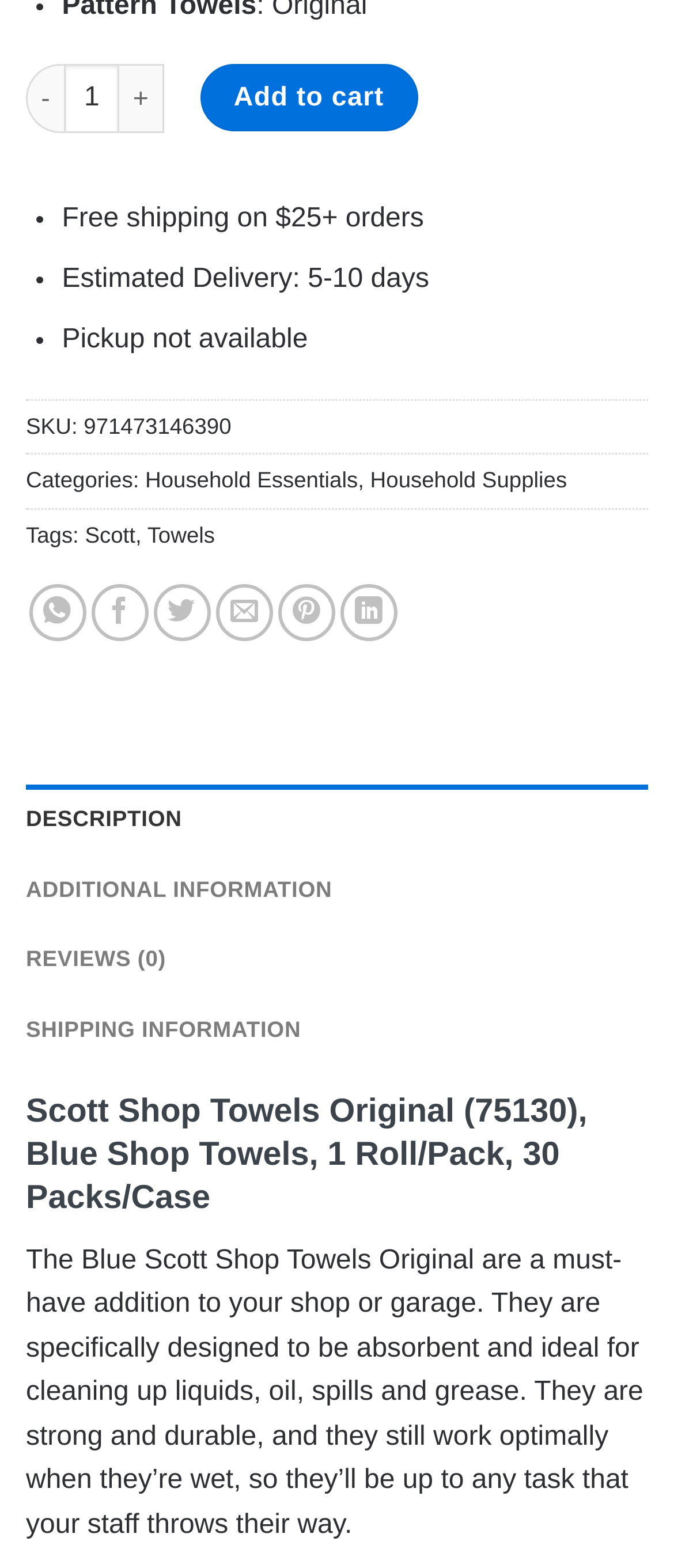Respond with a single word or phrase to the following question: What is the purpose of the Scott Shop Towels?

cleaning up liquids, oil, spills and grease